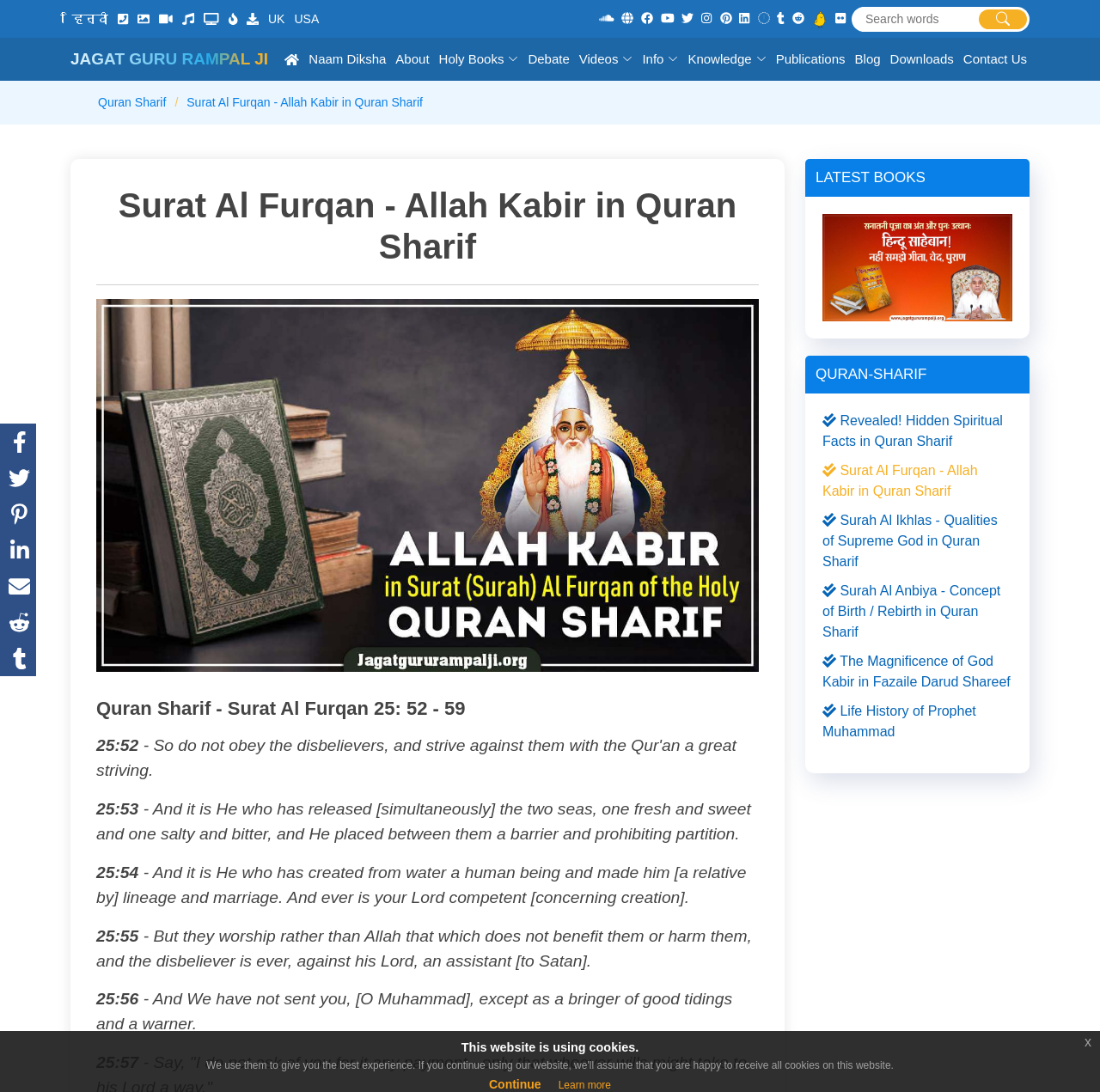Identify the bounding box of the UI component described as: "Learn more".

[0.508, 0.988, 0.555, 0.999]